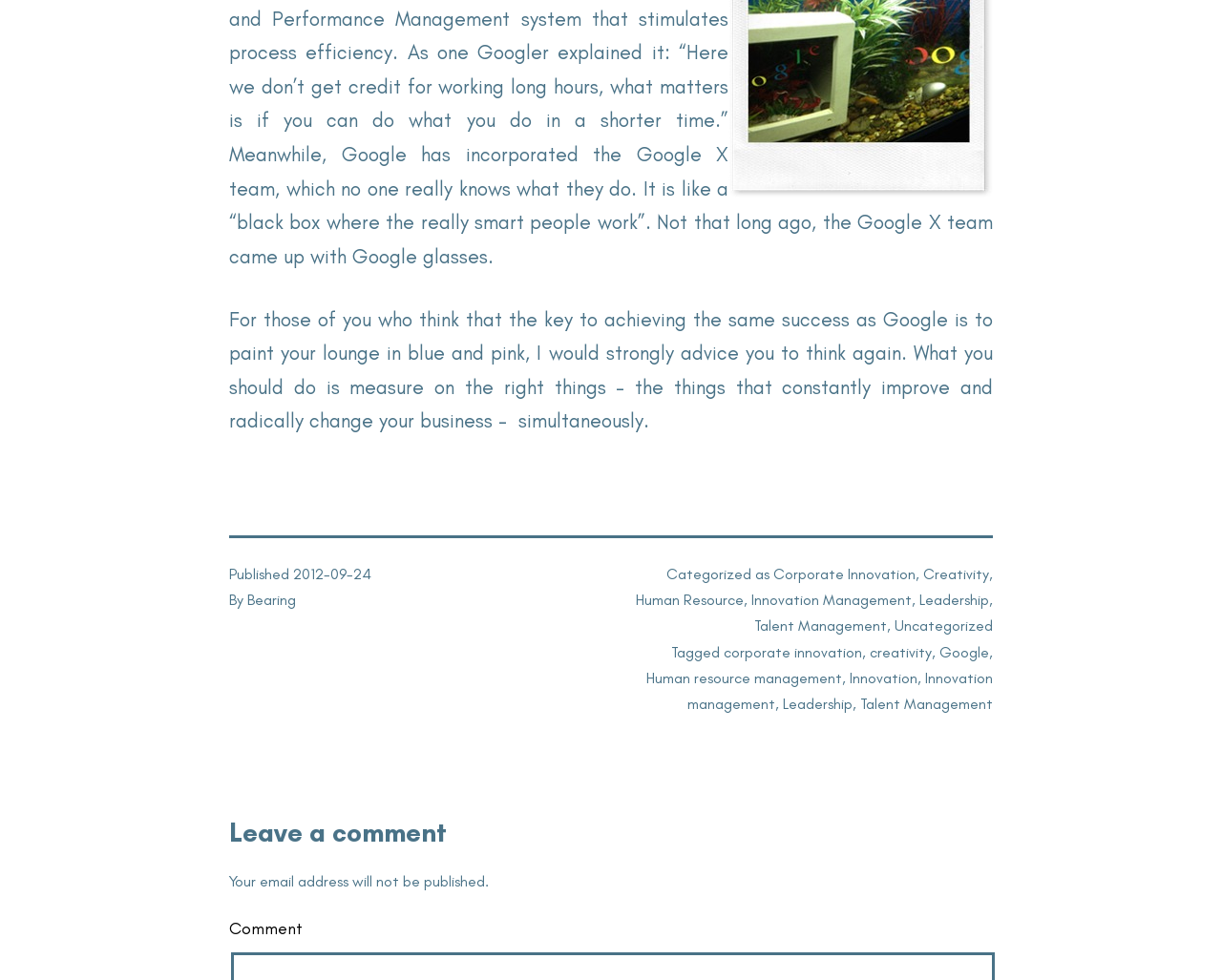Identify the bounding box coordinates for the UI element described by the following text: "Human resource management". Provide the coordinates as four float numbers between 0 and 1, in the format [left, top, right, bottom].

[0.529, 0.682, 0.689, 0.701]